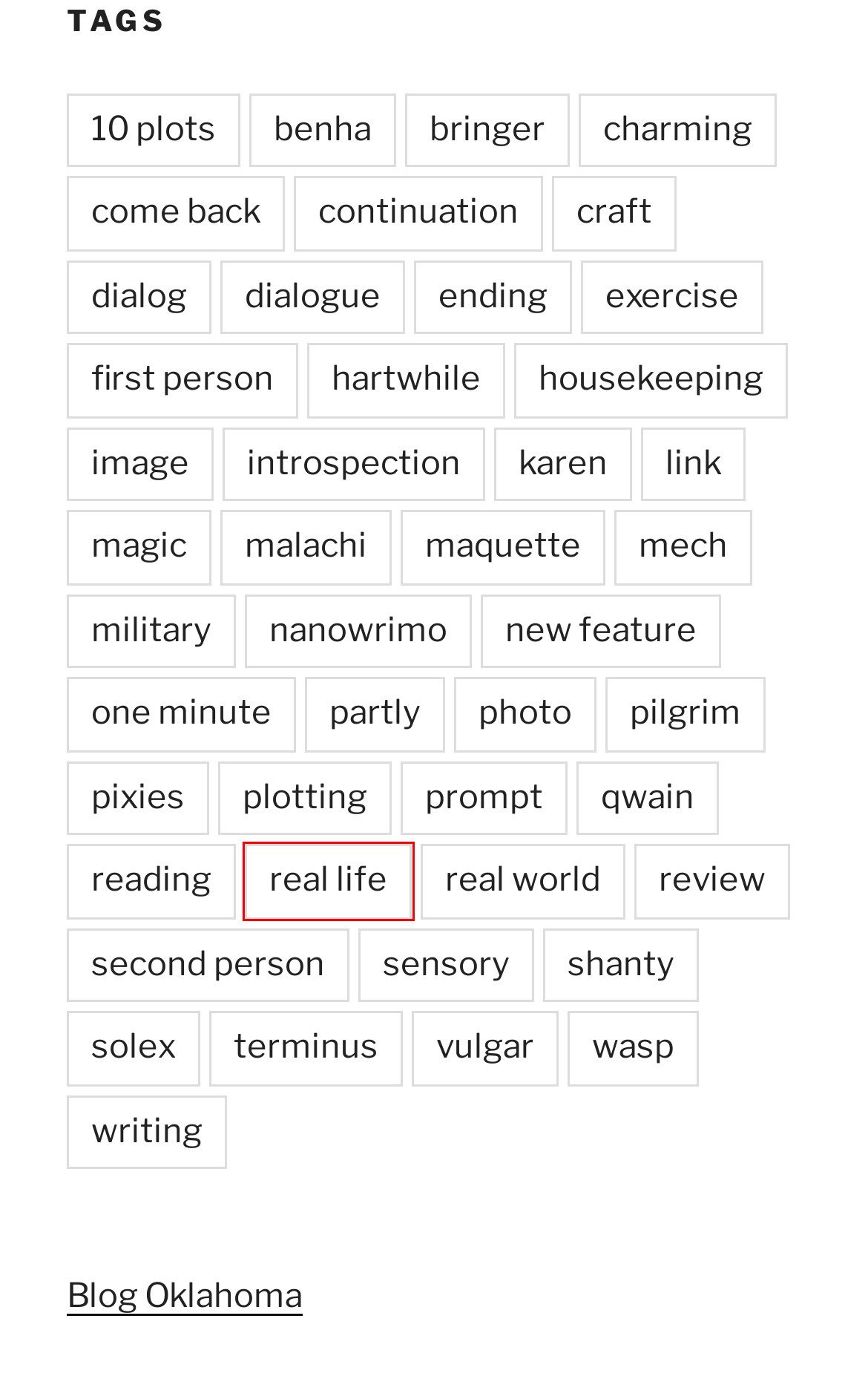Examine the screenshot of the webpage, which includes a red bounding box around an element. Choose the best matching webpage description for the page that will be displayed after clicking the element inside the red bounding box. Here are the candidates:
A. writing – 1000 Days
B. link – 1000 Days
C. maquette – 1000 Days
D. first person – 1000 Days
E. real world – 1000 Days
F. real life – 1000 Days
G. ending – 1000 Days
H. qwain – 1000 Days

F